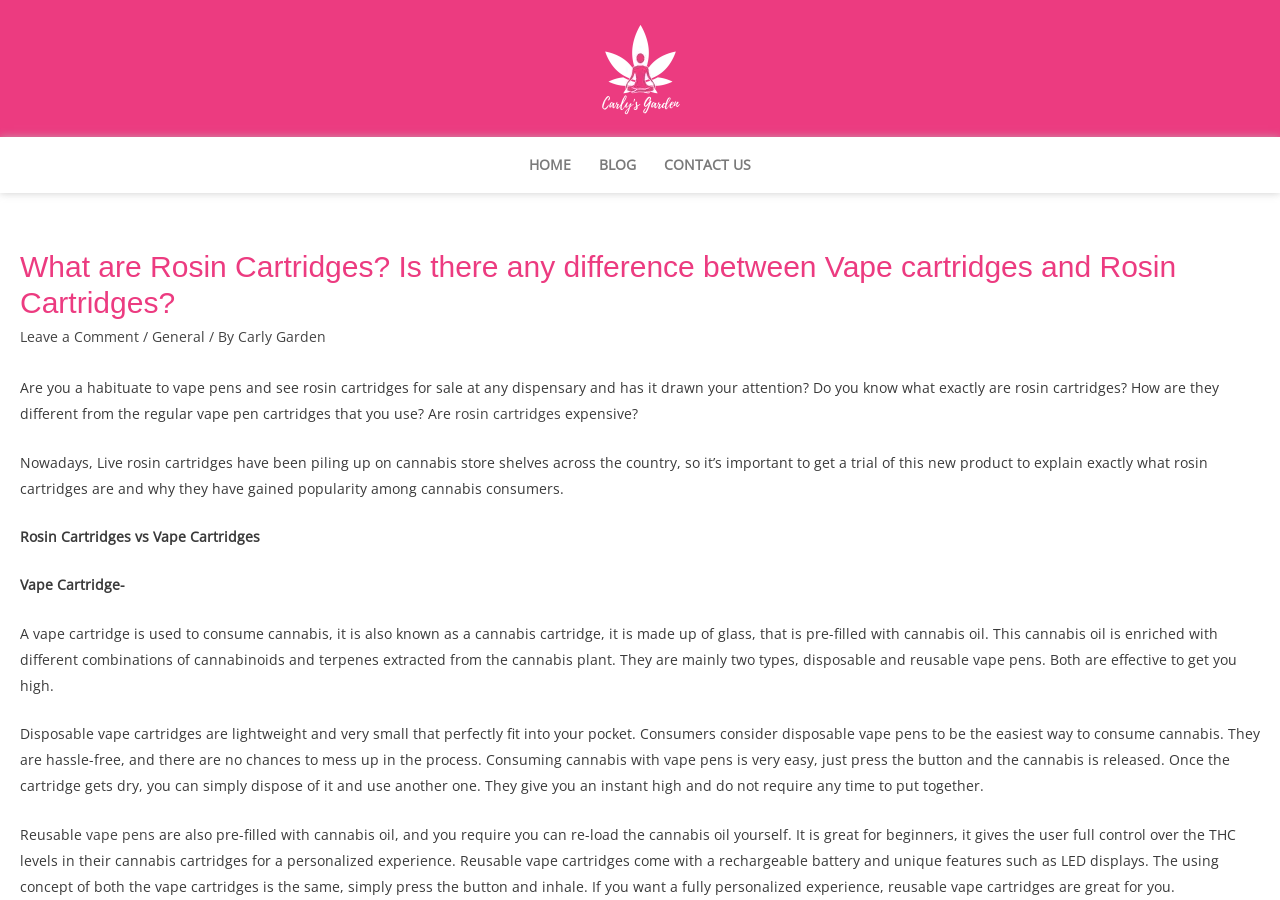Who is the author of the article?
Answer briefly with a single word or phrase based on the image.

Carly Garden